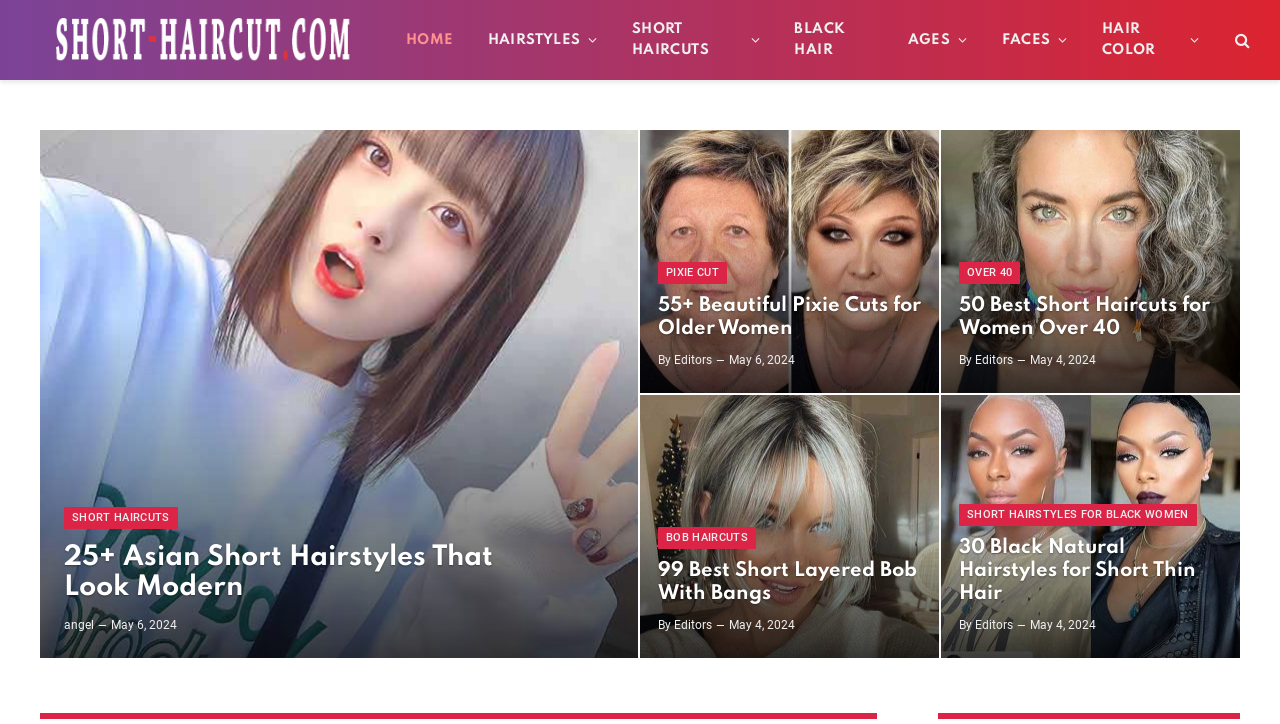What is the date of the second article?
Using the image, answer in one word or phrase.

May 6, 2024